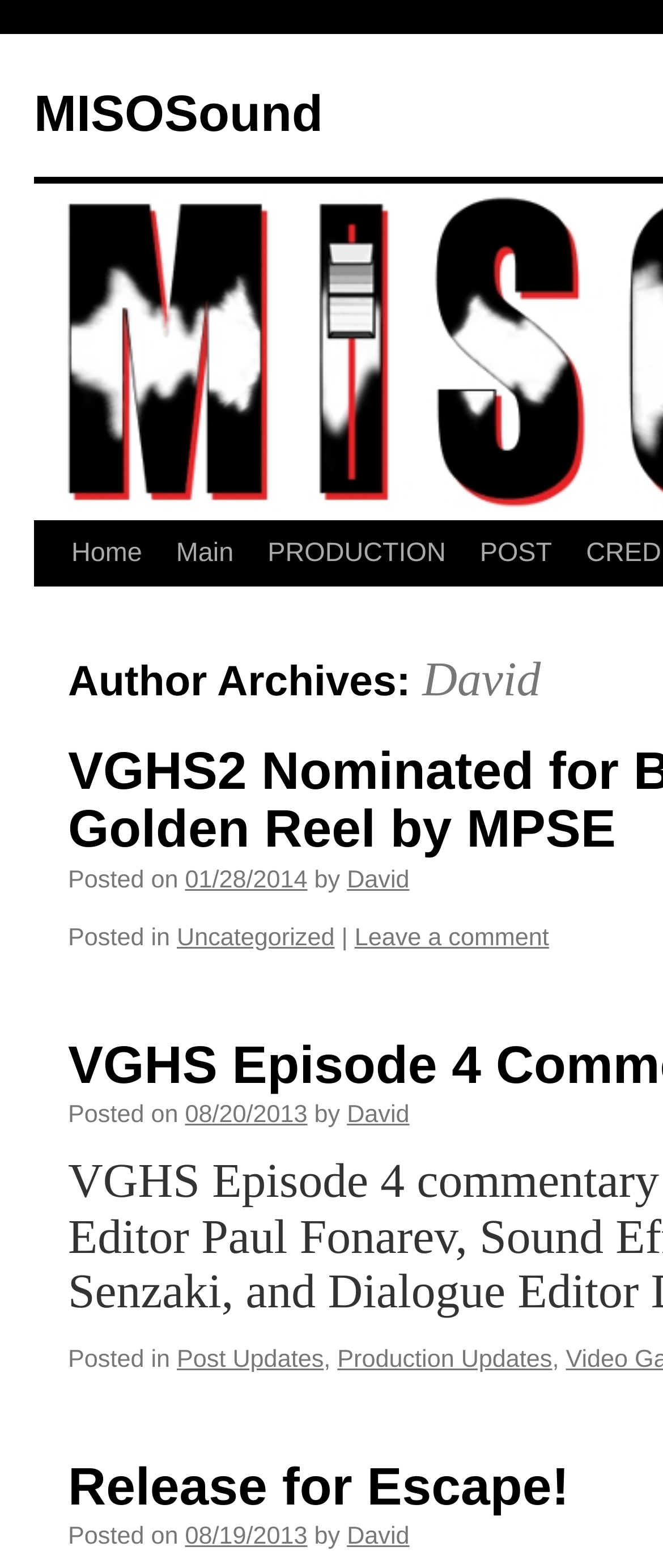What is the title of the third post?
Please provide a single word or phrase as the answer based on the screenshot.

Release for Escape!